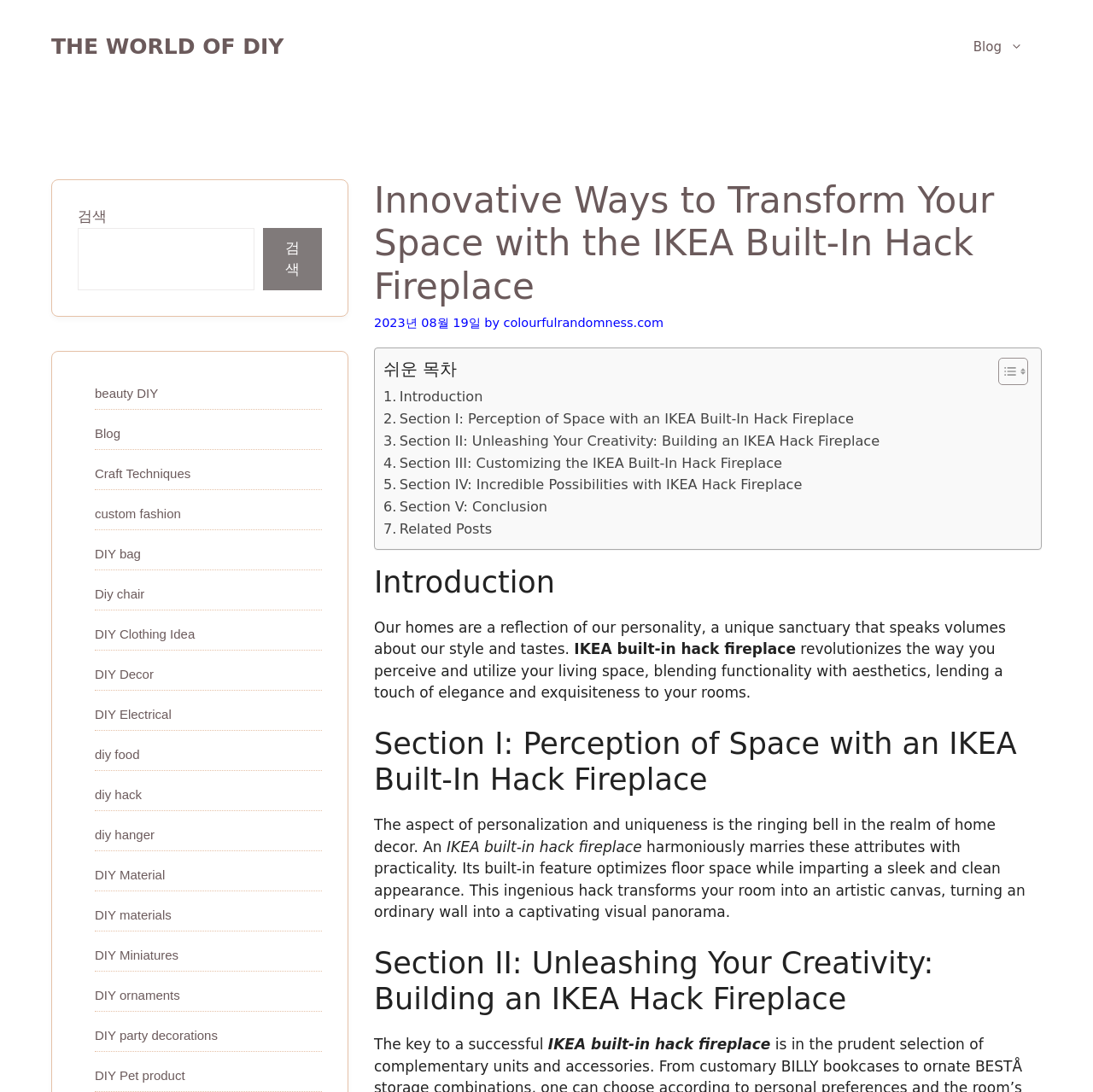Create a full and detailed caption for the entire webpage.

This webpage is about innovative ways to transform a space with an IKEA built-in hack fireplace. At the top, there is a banner with a link to "THE WORLD OF DIY" and a navigation menu with a link to "Blog". Below the banner, there is a heading that reads "Innovative Ways to Transform Your Space with the IKEA Built-In Hack Fireplace". 

To the right of the heading, there is a time stamp indicating the publication date, "2023년 08월 19일", and a link to the author's website, "colourfulrandomness.com". 

Below the heading, there is a table of contents with links to different sections of the article, including "Introduction", "Section I: Perception of Space with an IKEA Built-In Hack Fireplace", "Section II: Unleashing Your Creativity: Building an IKEA Hack Fireplace", and so on. 

The main content of the article is divided into sections, each with a heading and several paragraphs of text. The text discusses how an IKEA built-in hack fireplace can revolutionize the way one perceives and utilizes living space, blending functionality with aesthetics. 

On the right side of the page, there is a complementary section with links to various DIY-related topics, such as "beauty DIY", "Craft Techniques", "custom fashion", and many others. There is also a search box with a button to search for specific topics.